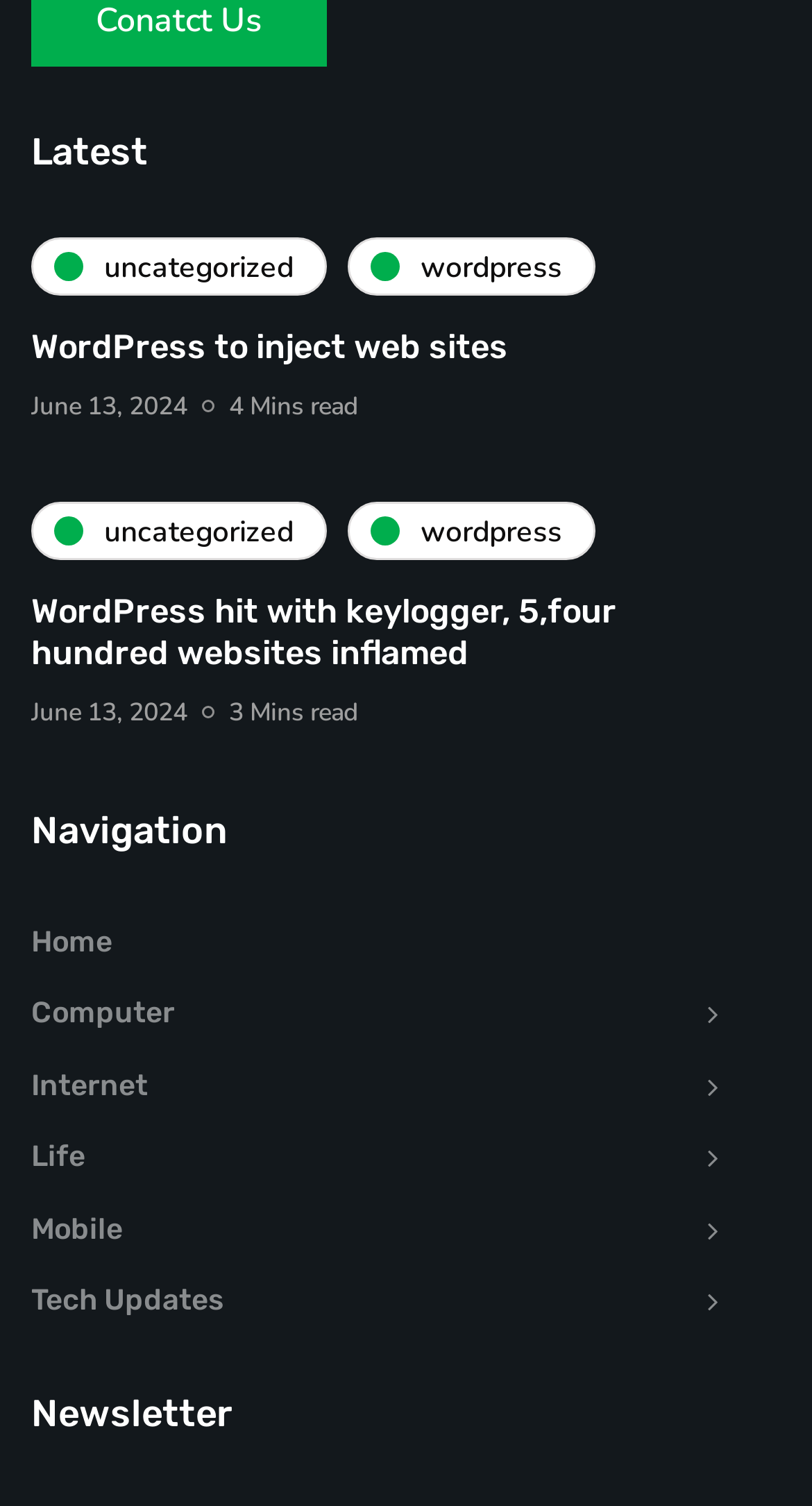What is the navigation section?
Based on the image, please offer an in-depth response to the question.

The navigation section is located at the middle of the webpage and contains links to different categories such as Home, Computer, Internet, Life, Mobile, and Tech Updates.